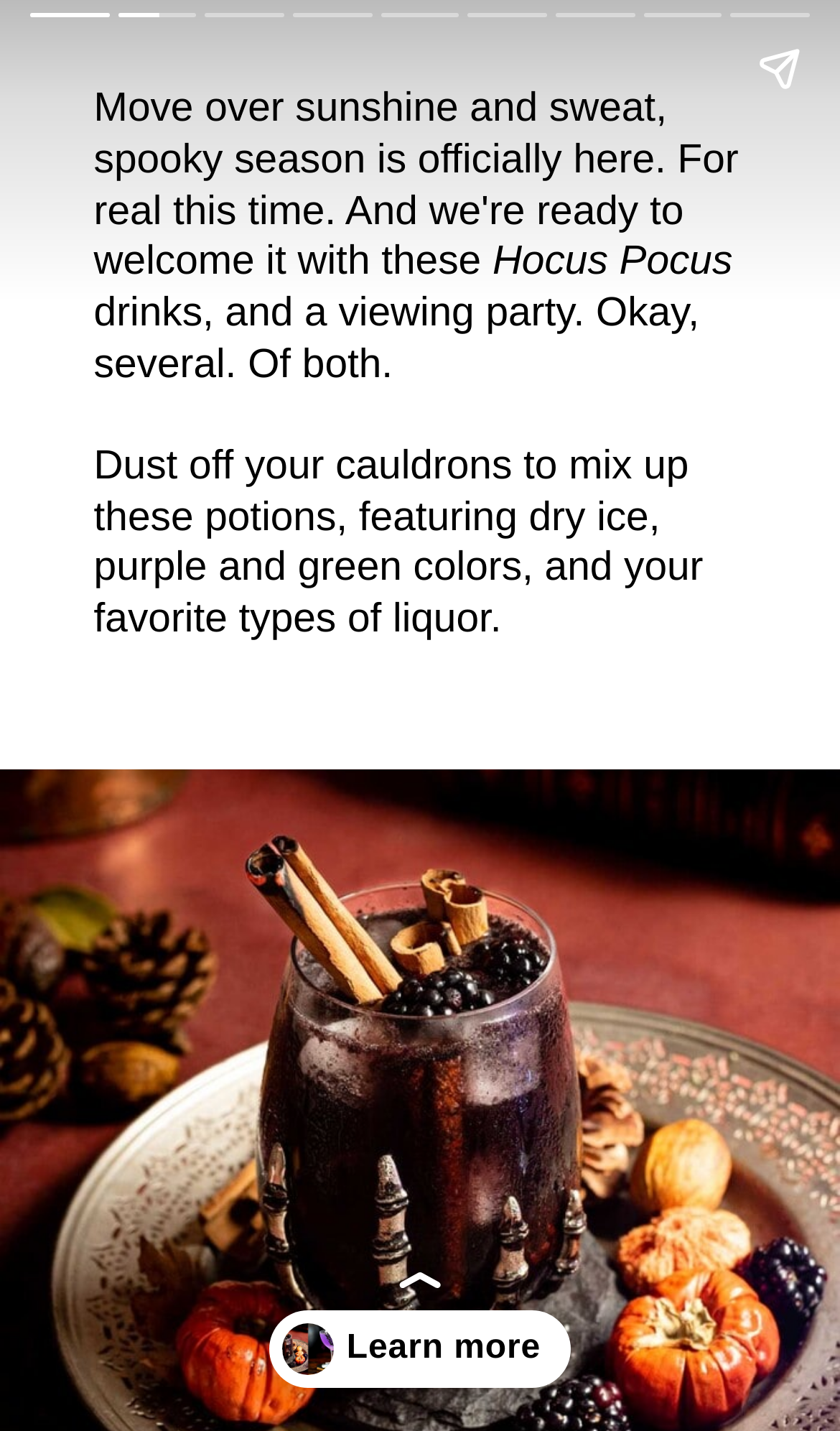How many pages are there in total?
Using the image, answer in one word or phrase.

Unknown